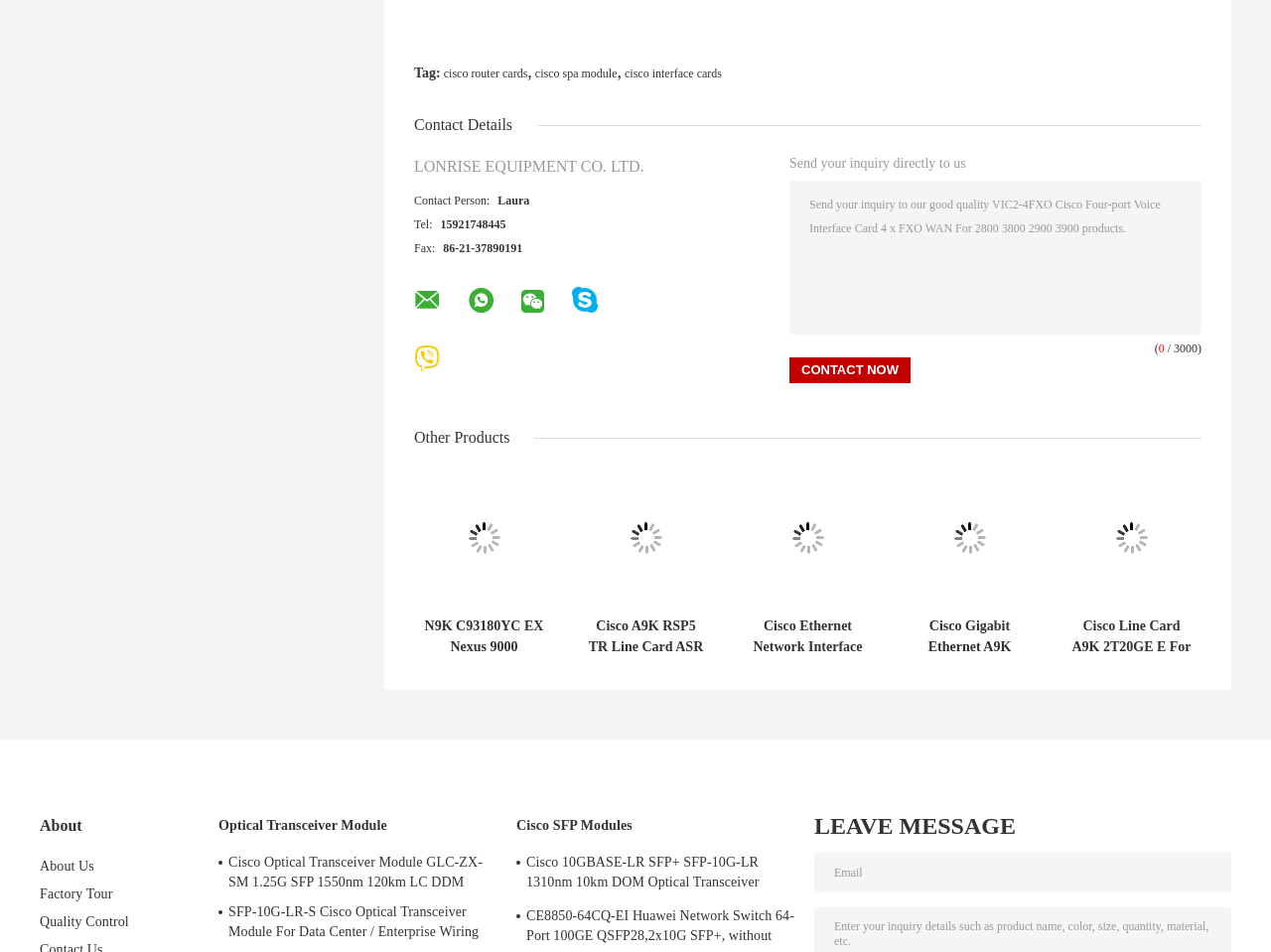What is the company name?
Kindly give a detailed and elaborate answer to the question.

The company name can be found in the contact details section, where it is written as 'LONRISE EQUIPMENT CO. LTD.'